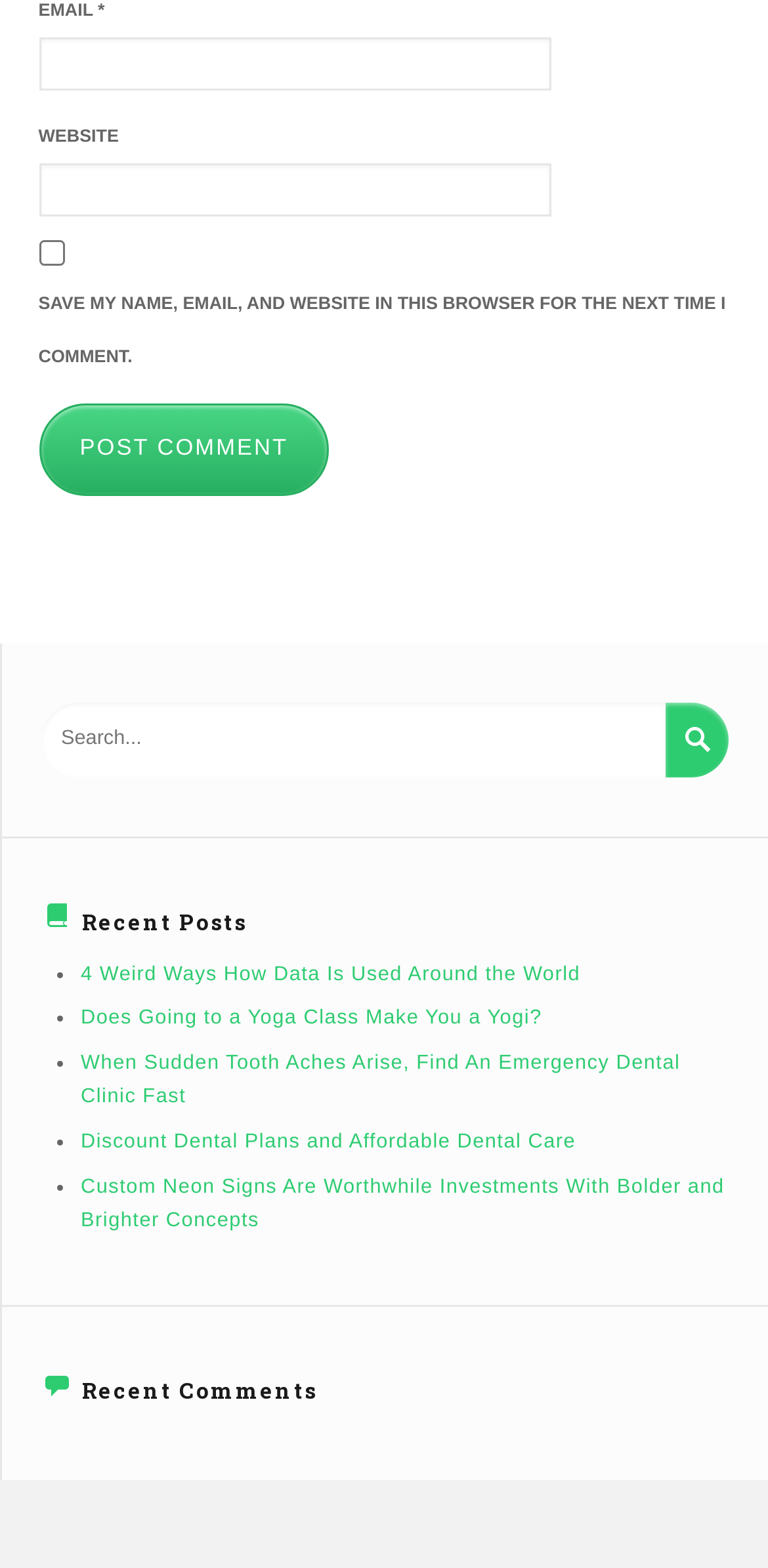Identify the bounding box coordinates of the clickable region necessary to fulfill the following instruction: "Post a comment". The bounding box coordinates should be four float numbers between 0 and 1, i.e., [left, top, right, bottom].

[0.05, 0.257, 0.316, 0.316]